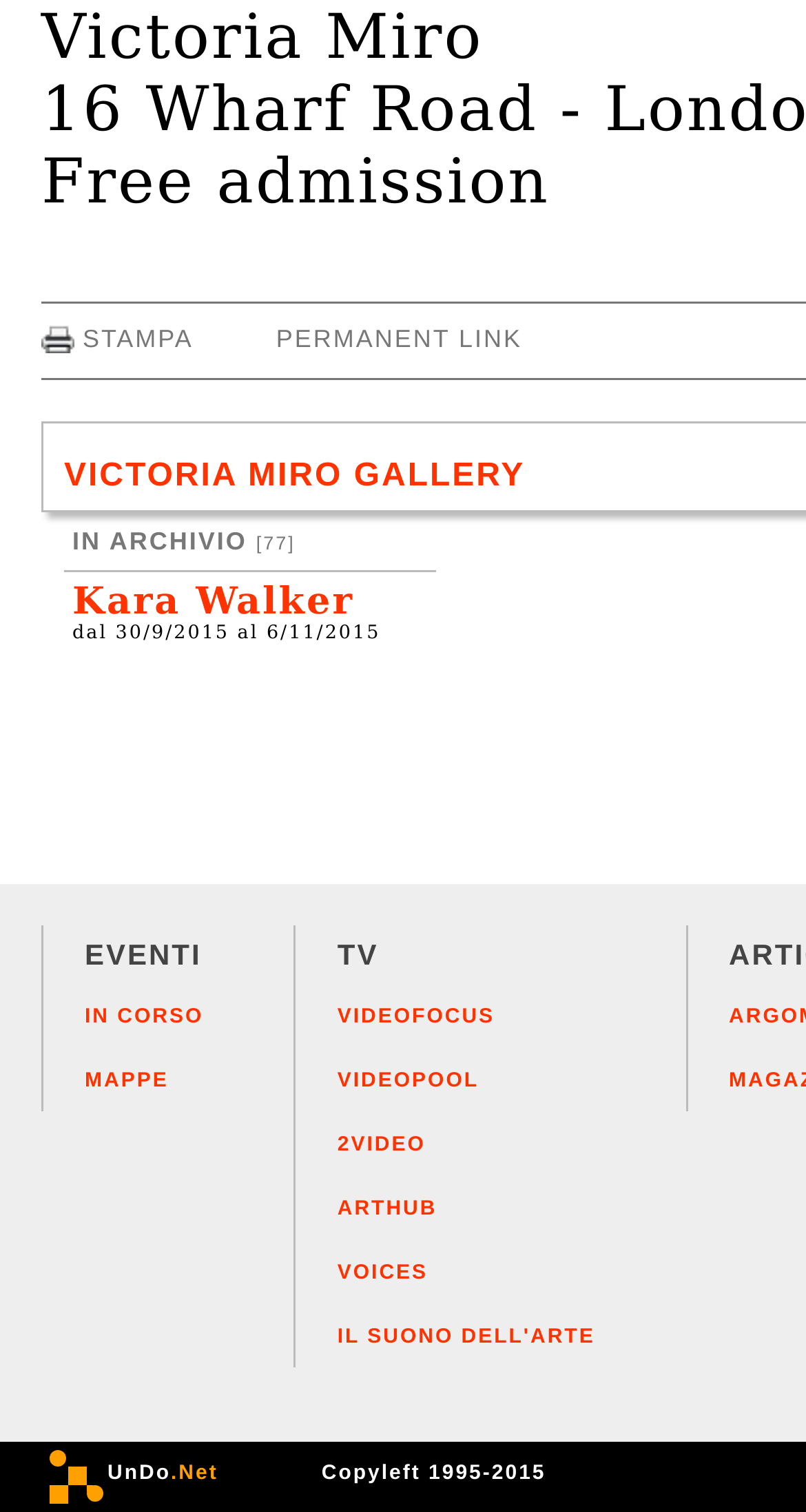Please identify the bounding box coordinates for the region that you need to click to follow this instruction: "check the current events".

[0.105, 0.666, 0.252, 0.681]